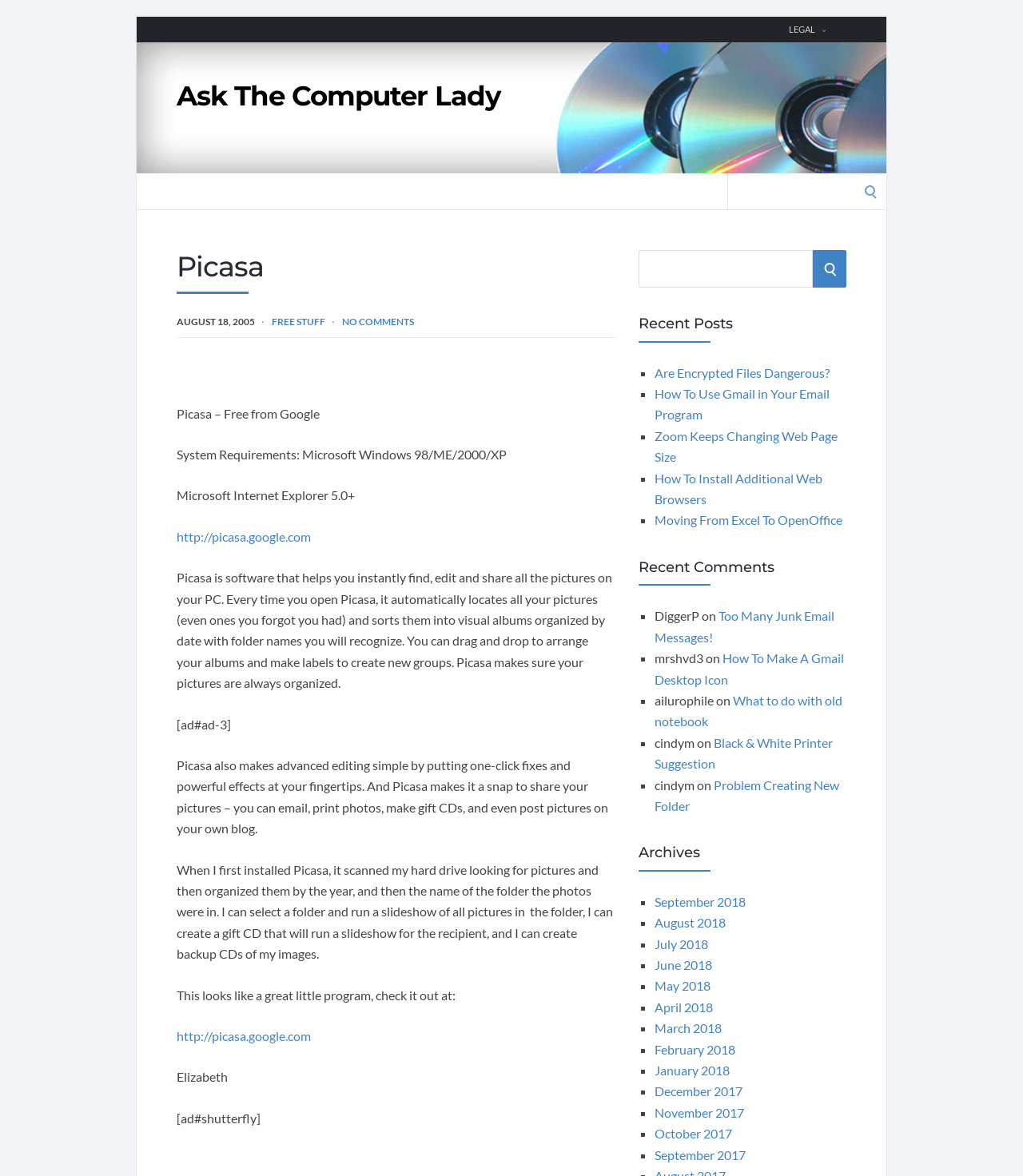Locate the bounding box coordinates of the segment that needs to be clicked to meet this instruction: "Search for something".

[0.711, 0.147, 0.867, 0.178]